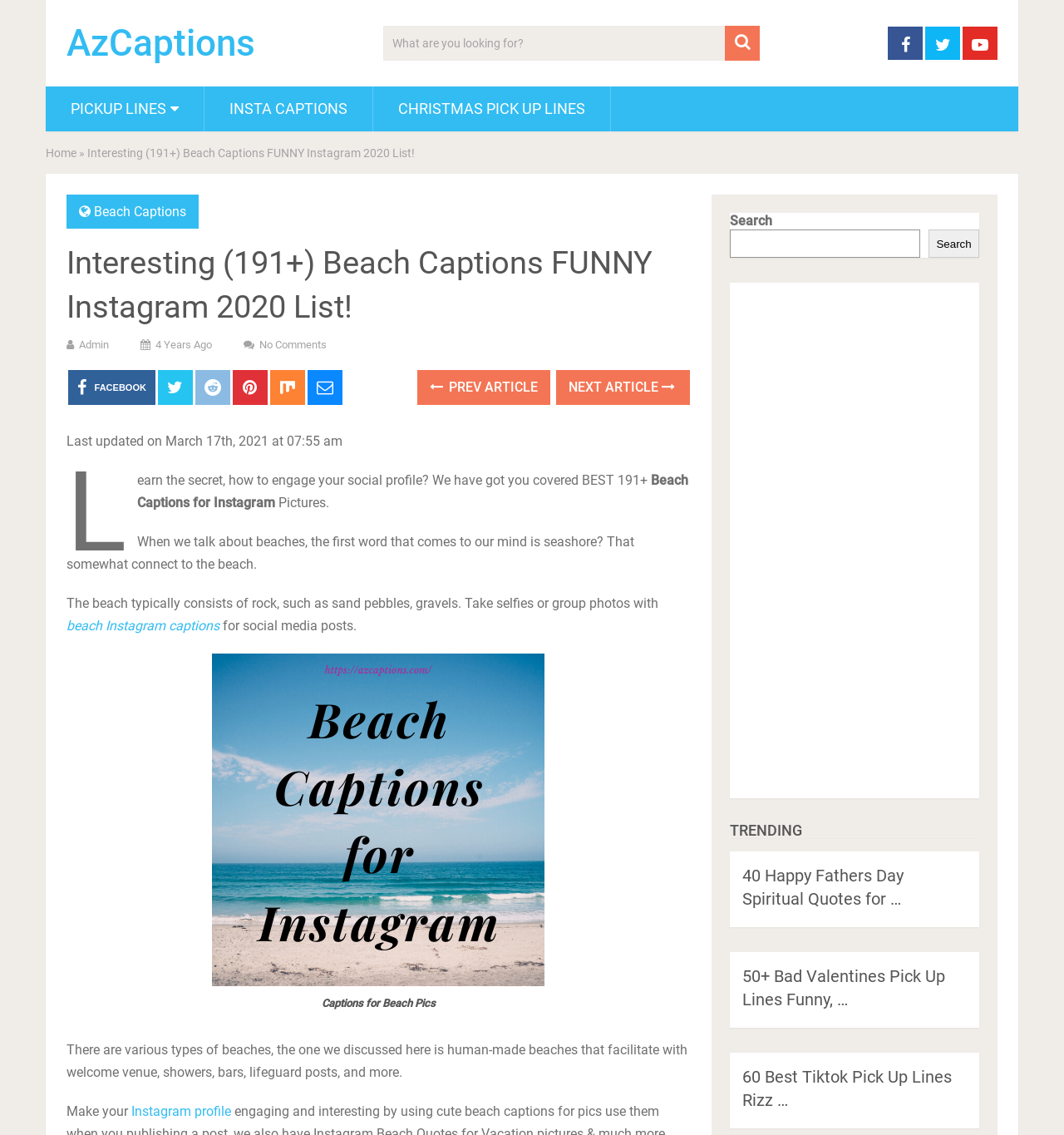Identify the bounding box for the given UI element using the description provided. Coordinates should be in the format (top-left x, top-left y, bottom-right x, bottom-right y) and must be between 0 and 1. Here is the description: Kahn, Robert Jay

None